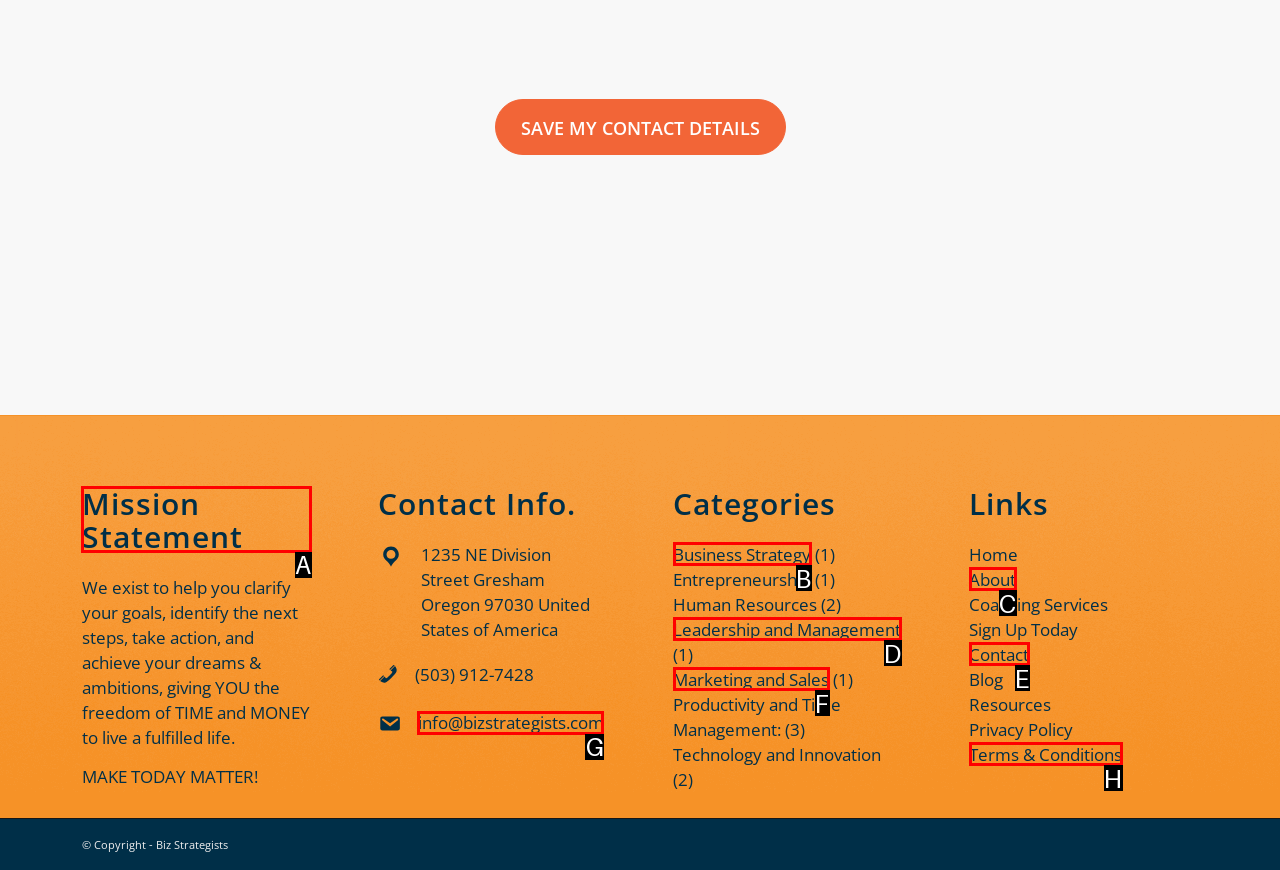Indicate the UI element to click to perform the task: View mission statement. Reply with the letter corresponding to the chosen element.

A